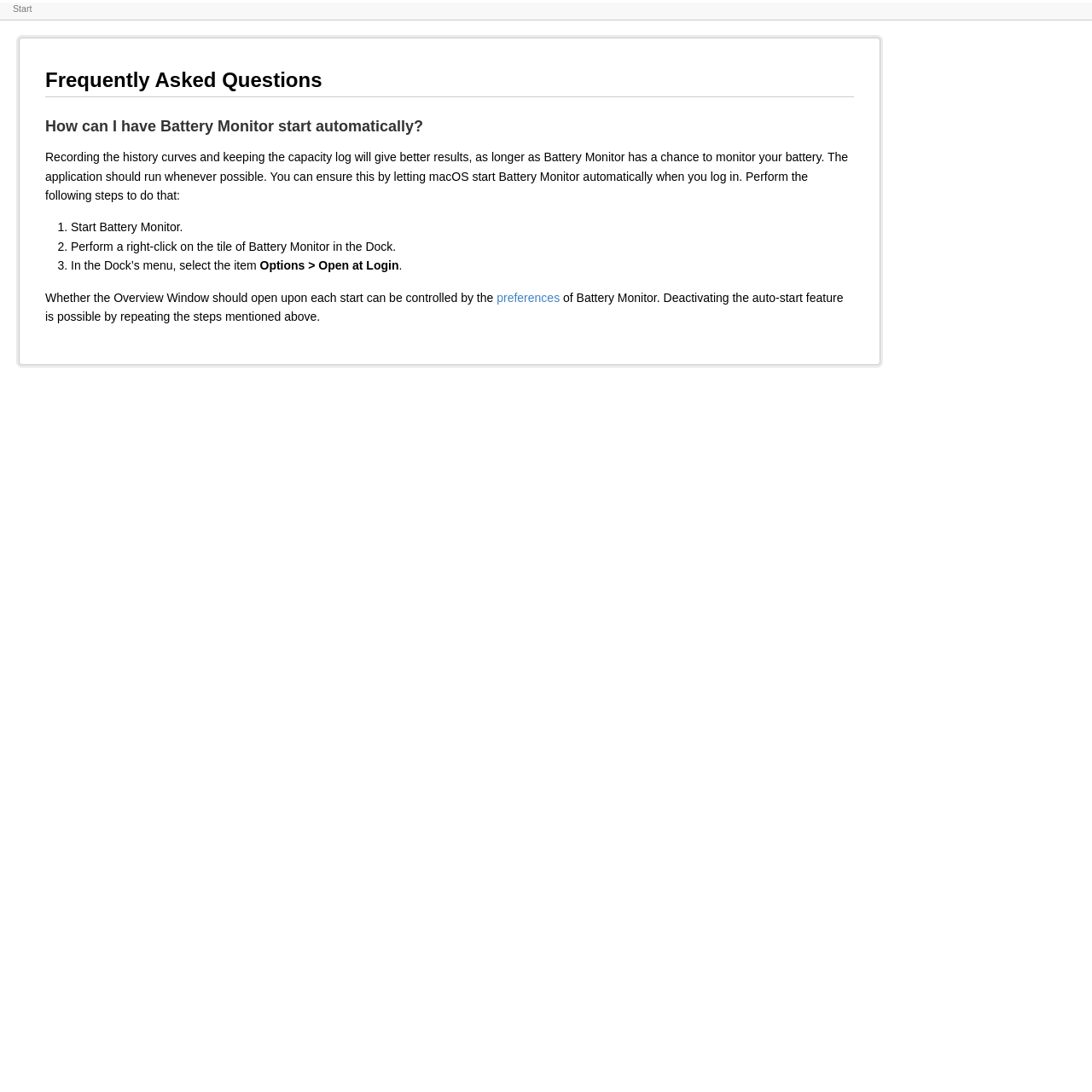Using the provided element description: "preferences", identify the bounding box coordinates. The coordinates should be four floats between 0 and 1 in the order [left, top, right, bottom].

[0.455, 0.266, 0.513, 0.279]